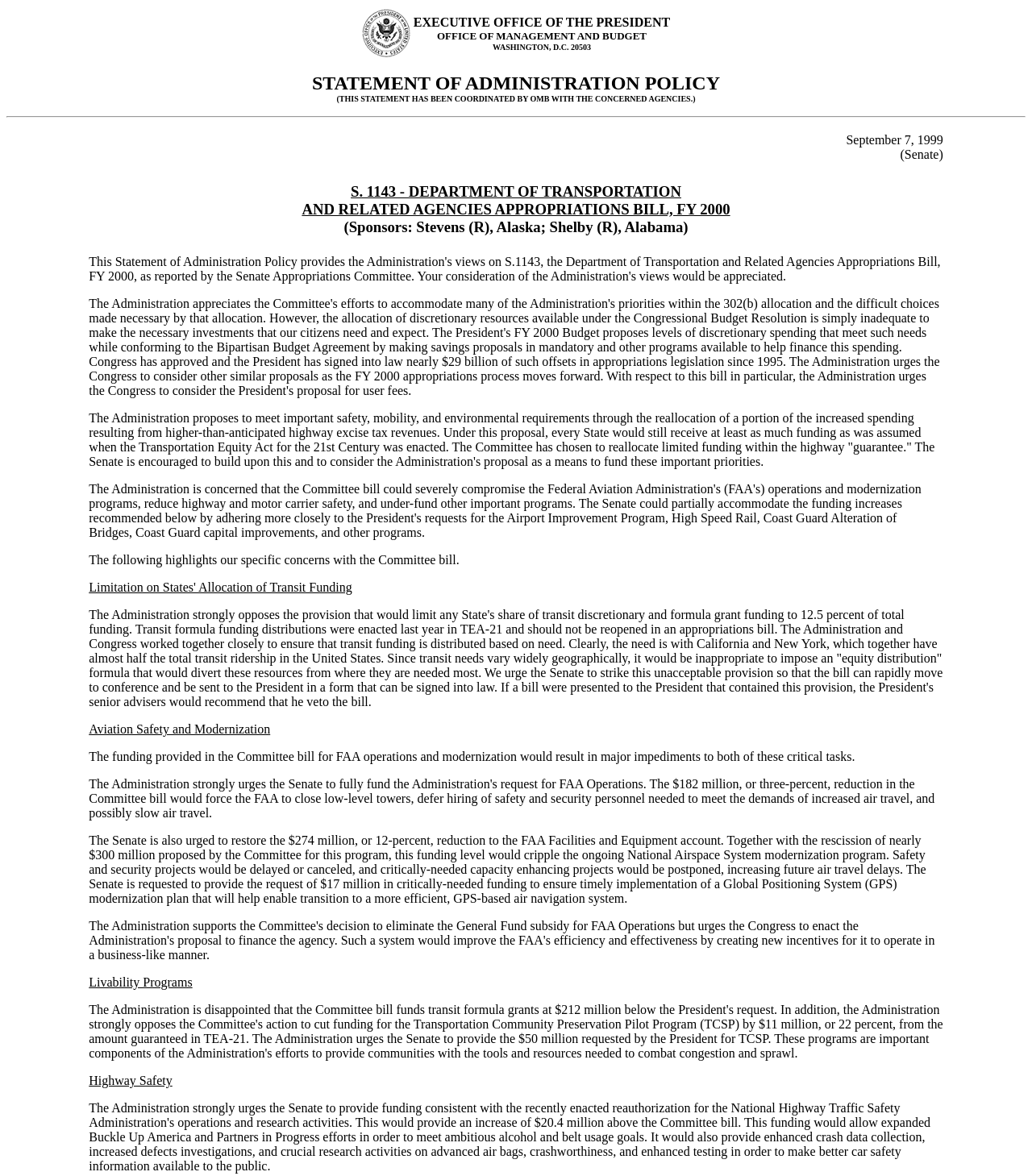Present a detailed account of what is displayed on the webpage.

The webpage appears to be a government document or a bill summary. At the top, there is a logo or an image on the left, accompanied by a text "EXECUTIVE OFFICE OF THE PRESIDENT OFFICE OF MANAGEMENT AND BUDGET WASHINGTON, D.C. 20503" on the right. 

Below this, there is a title "STATEMENT OF ADMINISTRATION POLICY" in a larger font, followed by a subtitle "(THIS STATEMENT HAS BEEN COORDINATED BY OMB WITH THE CONCERNED AGENCIES.)" in a smaller font.

A horizontal separator line divides the top section from the rest of the content. Below the separator, there is a table with two rows. The first row contains the text "September 7, 1999 (Senate)" and the second row contains a heading "S. 1143 - DEPARTMENT OF TRANSPORTATION AND RELATED AGENCIES APPROPRIATIONS BILL, FY 2000" with a subheading "(Sponsors: Stevens (R), Alaska; Shelby (R), Alabama)" in a smaller font.